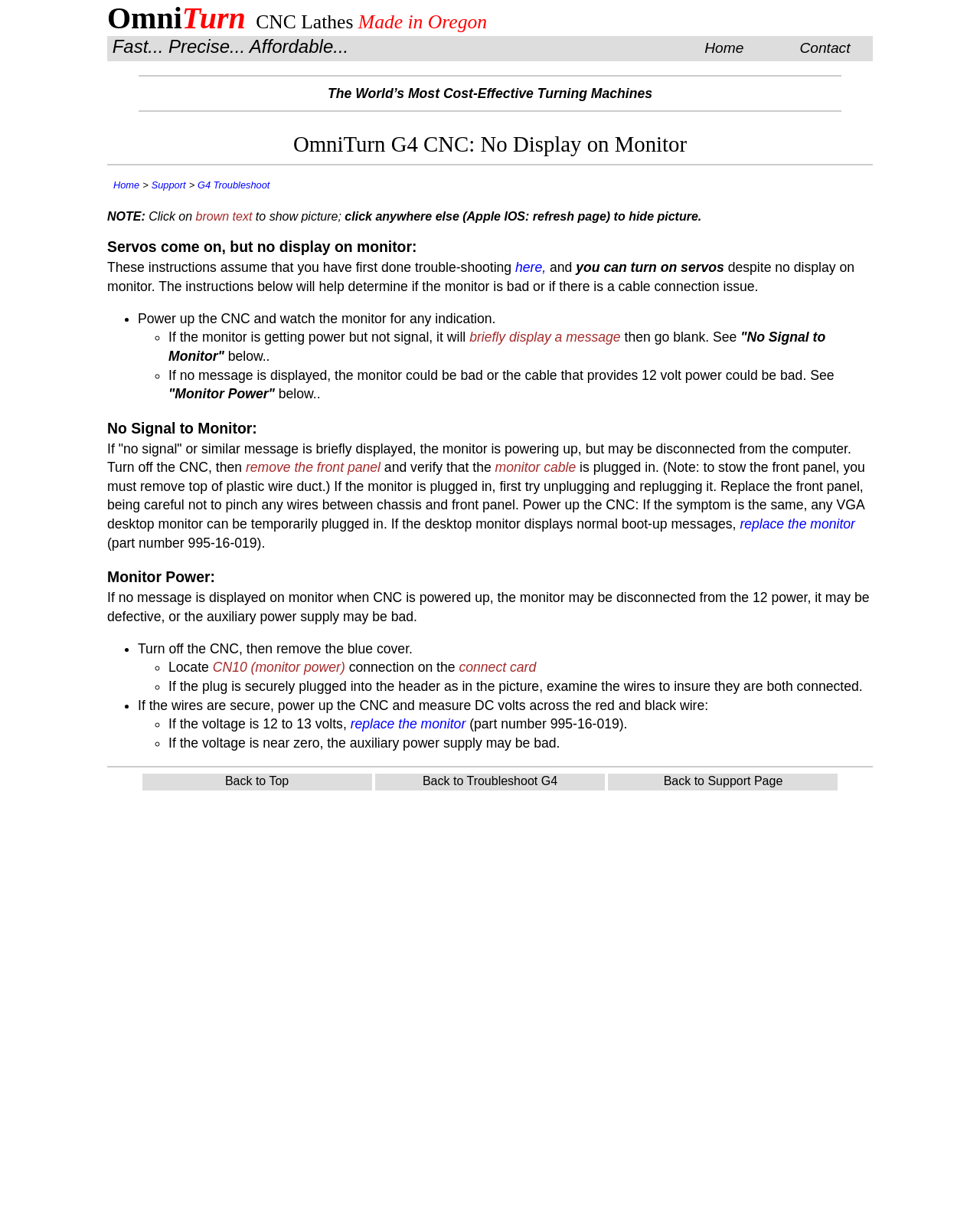Using the format (top-left x, top-left y, bottom-right x, bottom-right y), provide the bounding box coordinates for the described UI element. All values should be floating point numbers between 0 and 1: monitor cableVerify monitor plugged in

[0.505, 0.38, 0.588, 0.392]